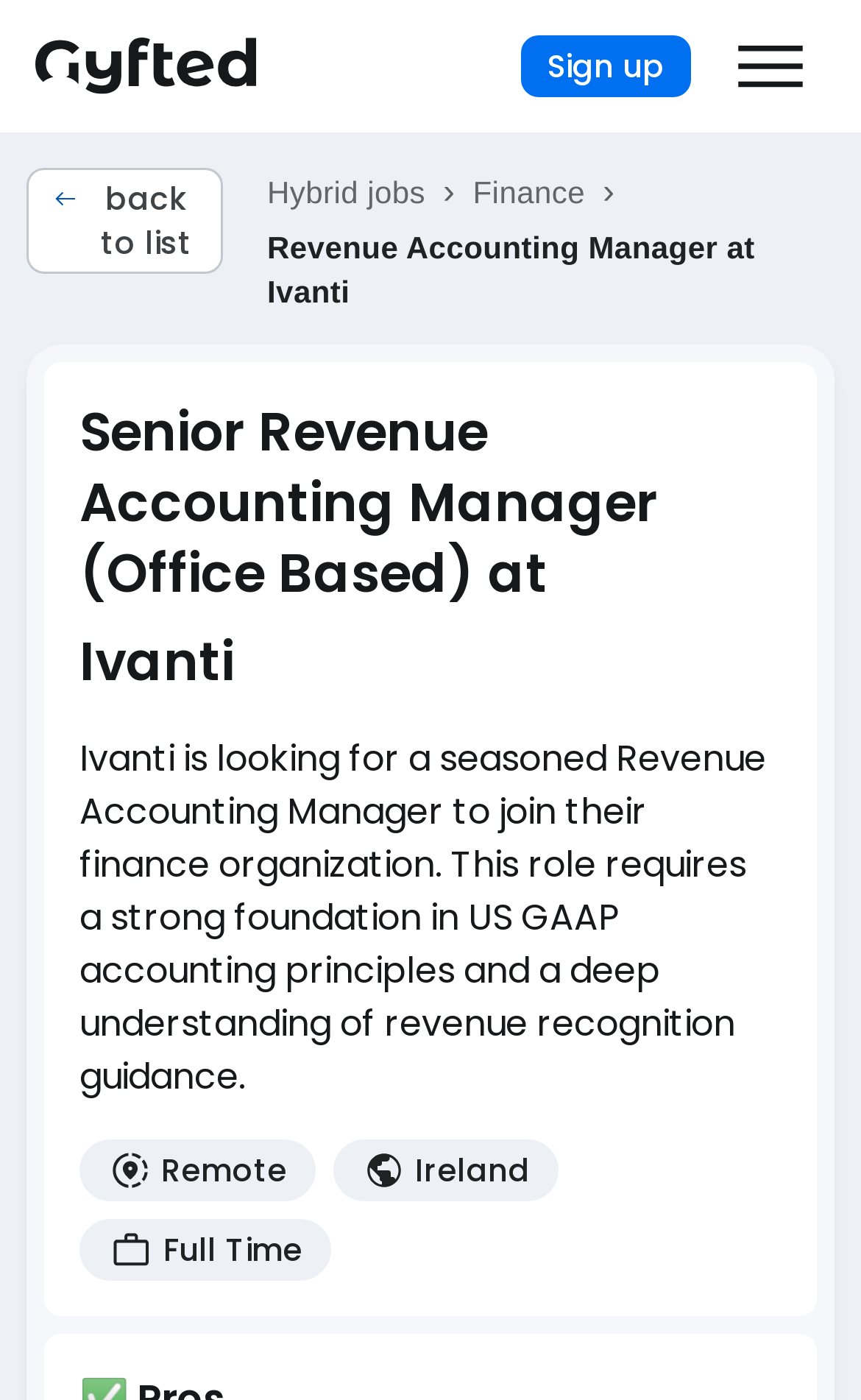Give a one-word or short-phrase answer to the following question: 
What company is hiring for this position?

Ivanti